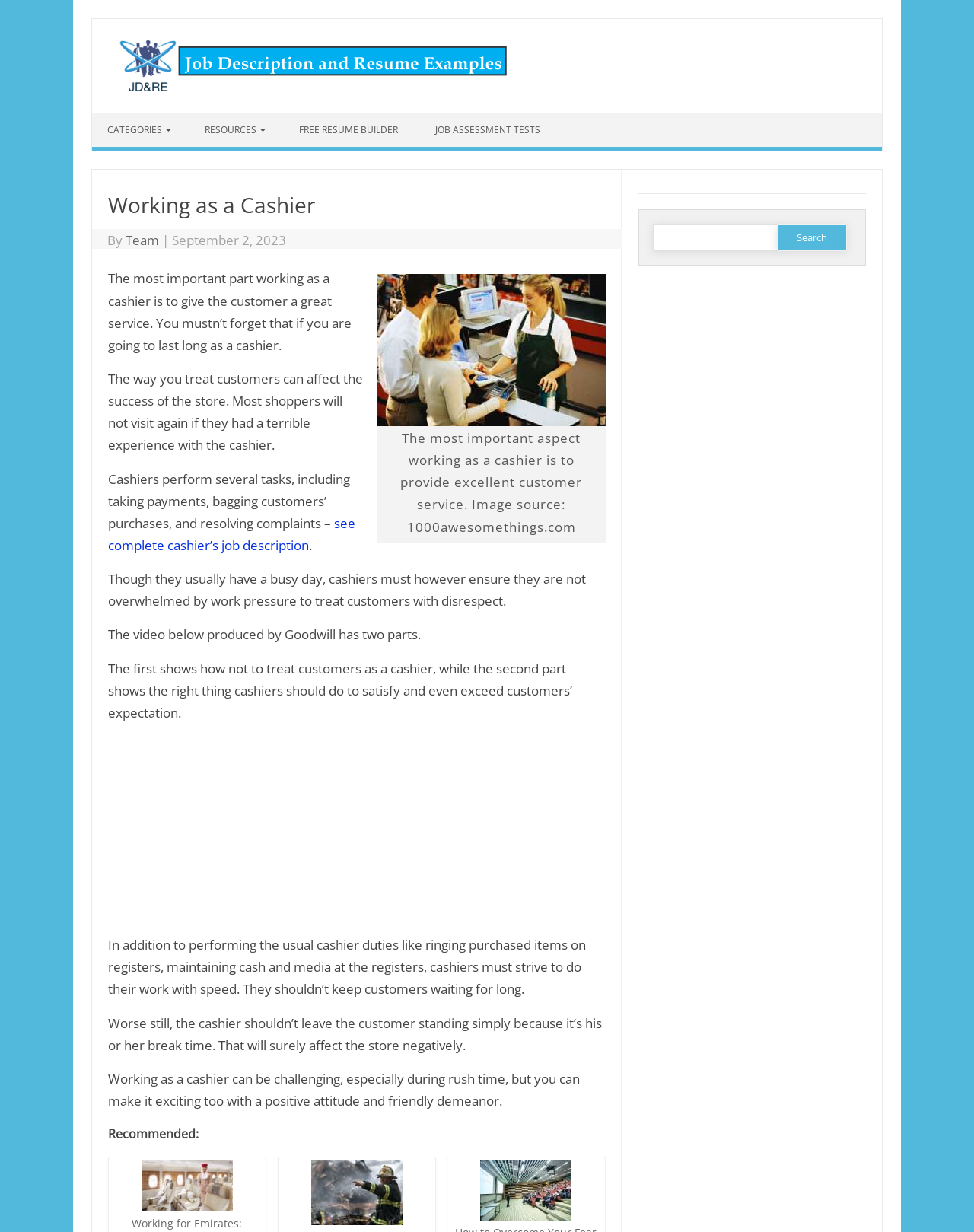Kindly determine the bounding box coordinates for the clickable area to achieve the given instruction: "Watch the video".

[0.111, 0.597, 0.439, 0.742]